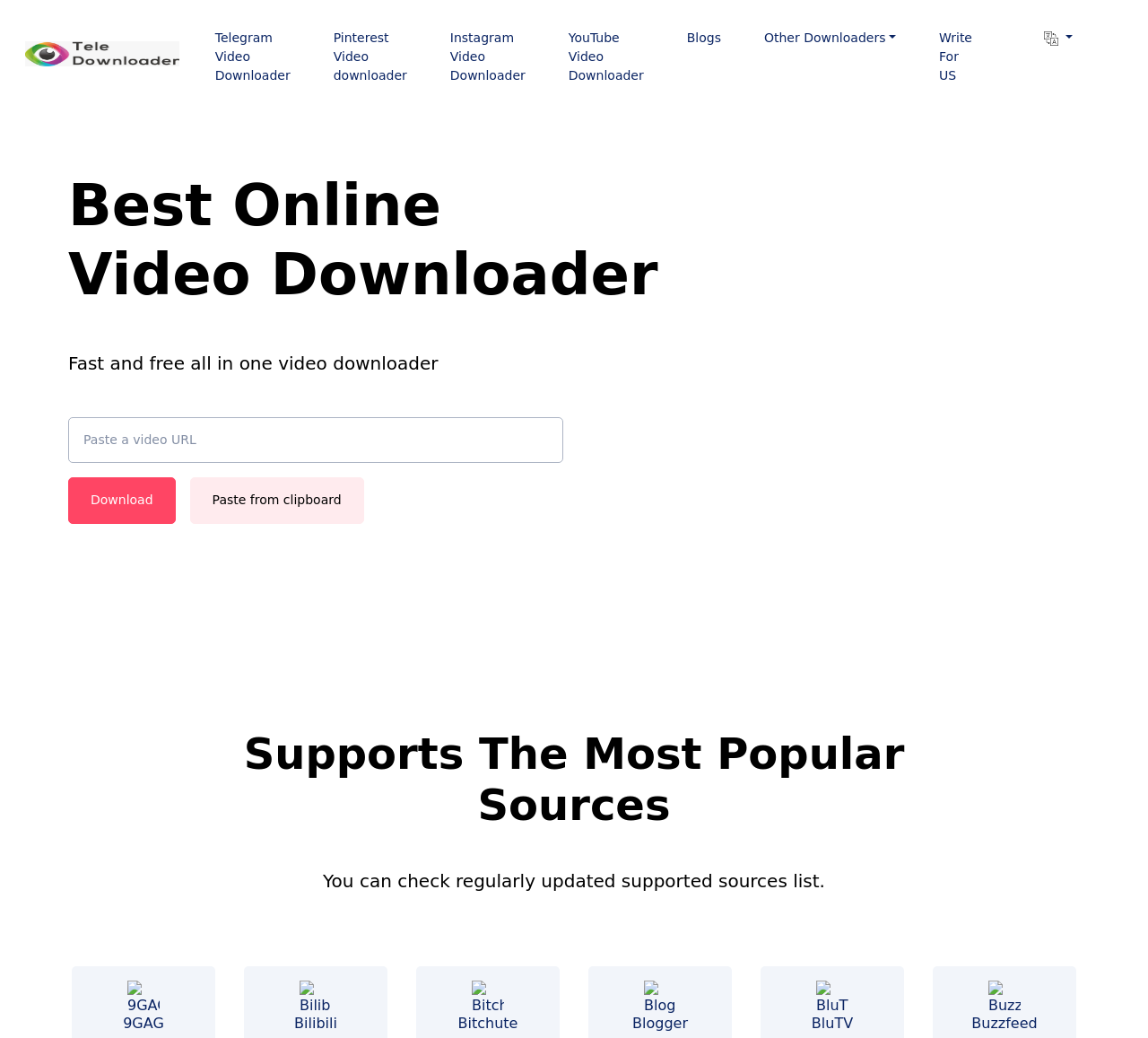Could you indicate the bounding box coordinates of the region to click in order to complete this instruction: "Paste a video URL".

[0.059, 0.402, 0.491, 0.446]